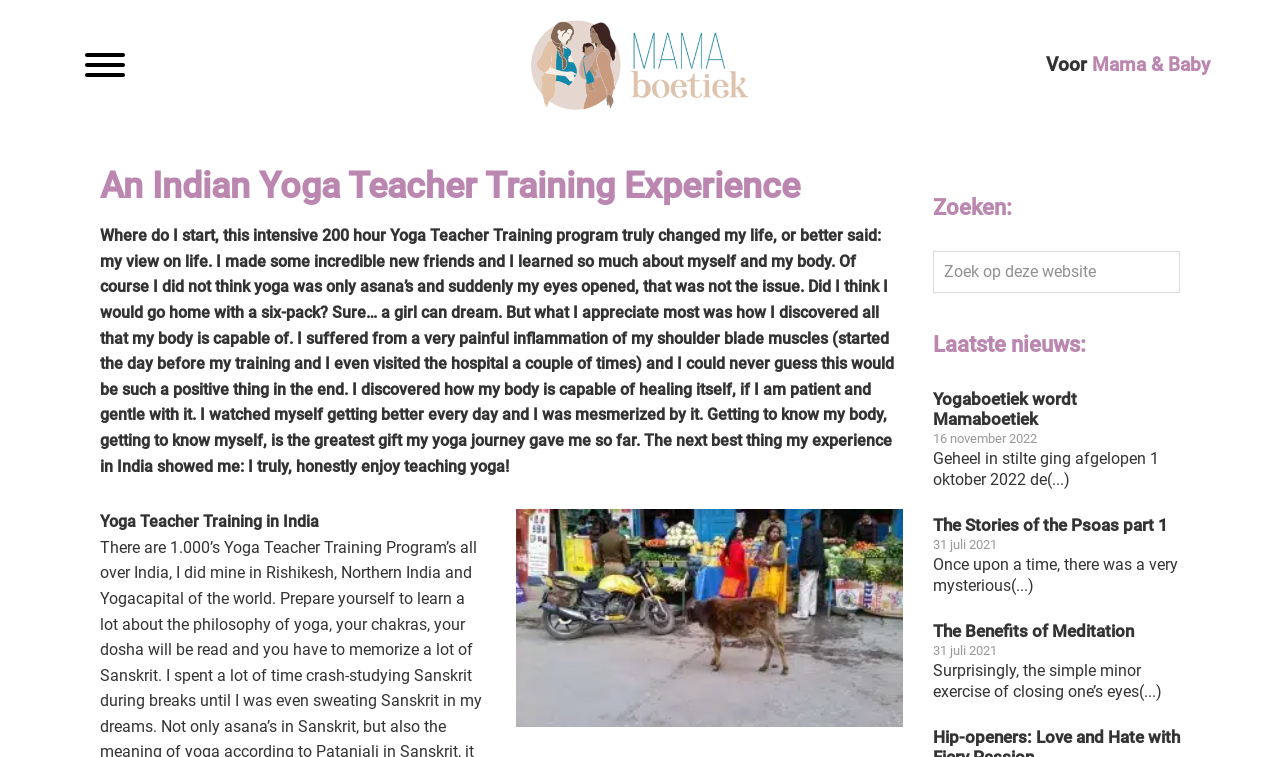Reply to the question with a single word or phrase:
What is the topic of the yoga teacher training experience?

Yoga Teacher Training in India